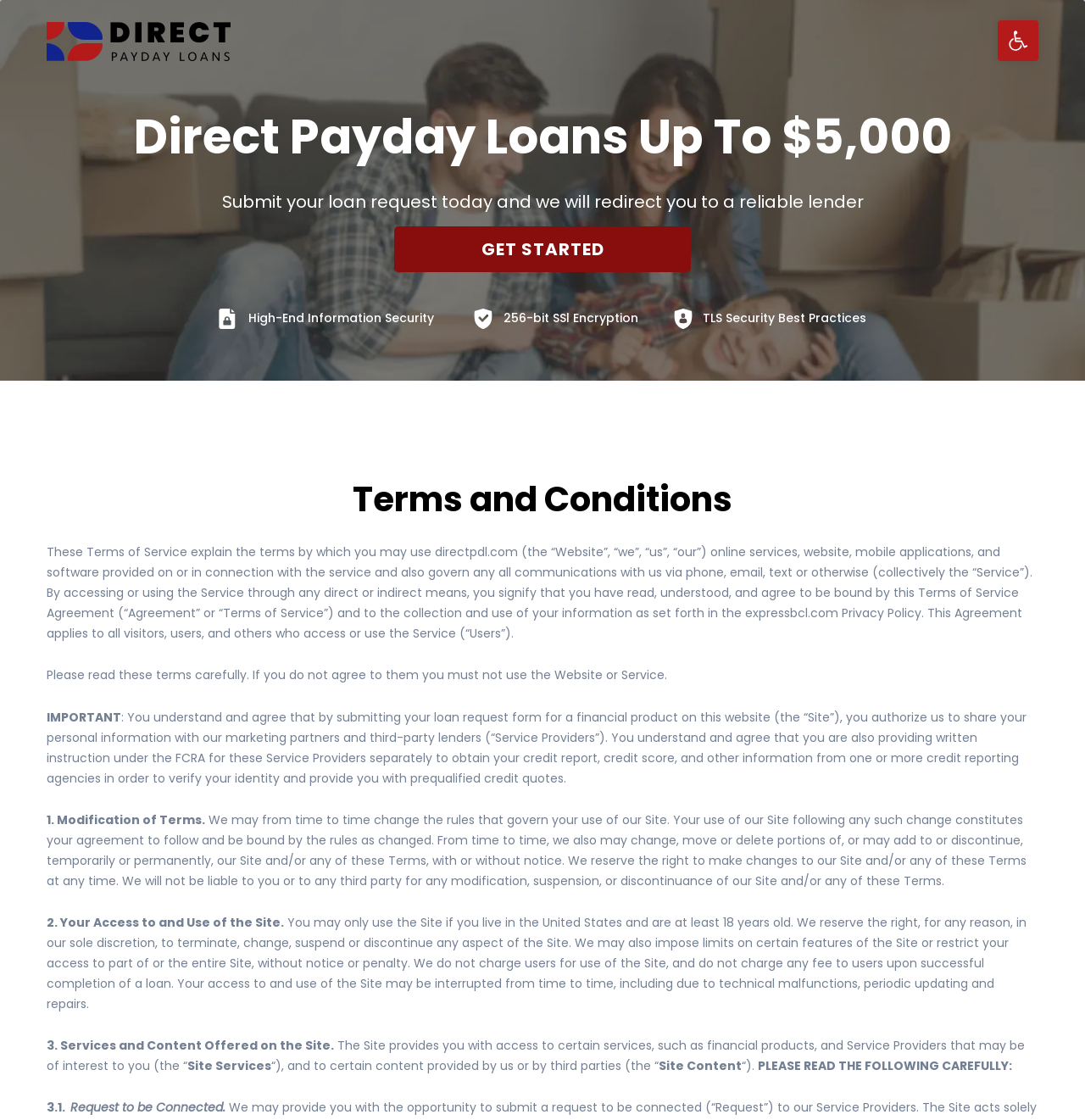Answer the question below with a single word or a brief phrase: 
What is the purpose of the 'Terms and Conditions' section?

To explain the terms of service